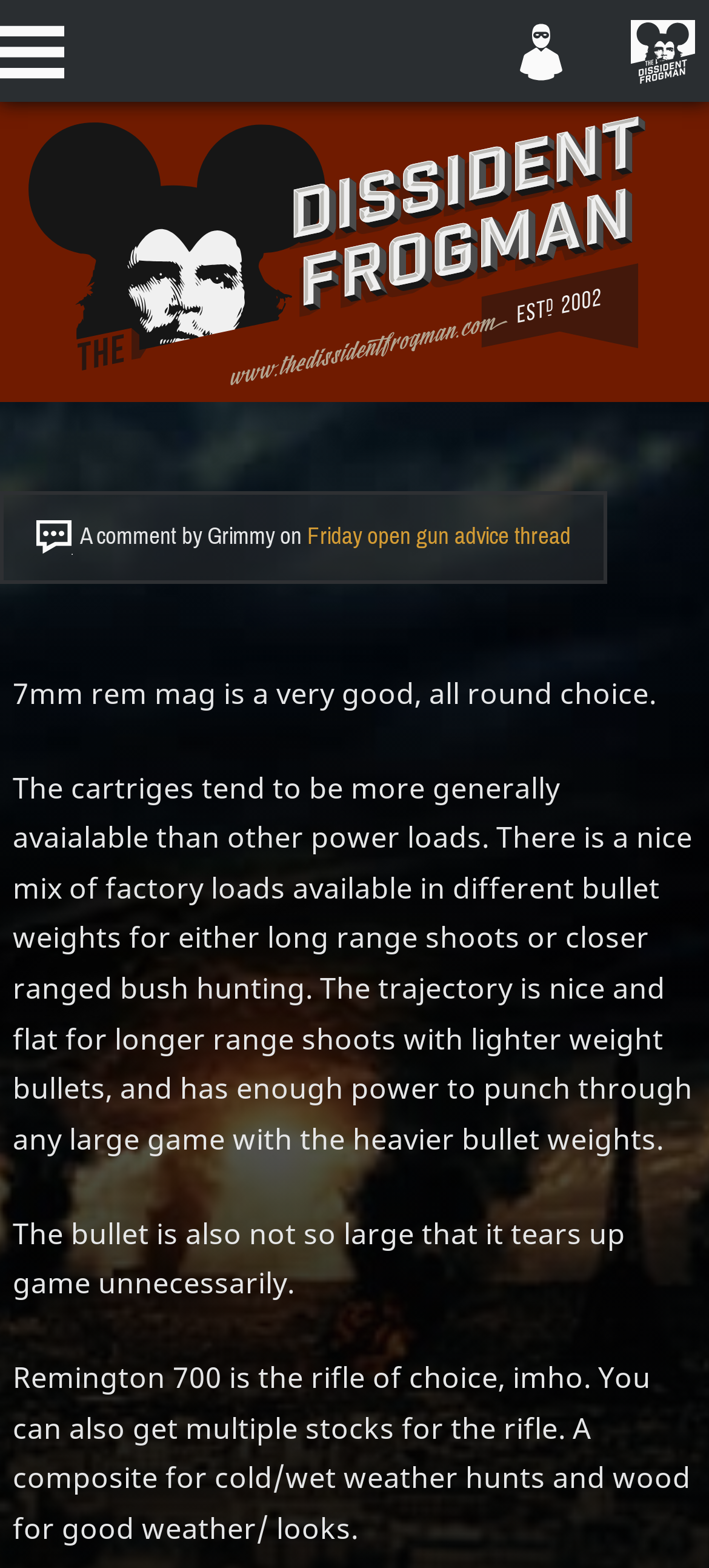Write an elaborate caption that captures the essence of the webpage.

This webpage appears to be a comment section, specifically a comment from Grimmy on a thread about open gun advice. At the top of the page, there are three links aligned horizontally, taking up the full width of the page. 

Below these links, there is a header section that spans the entire width of the page. Within this header, there is a plugin object and a heading that reads "A comment by Grimmy on Friday open gun advice thread". The heading also contains a link to "Friday open gun advice thread". 

The main content of the comment is divided into four paragraphs of text. The first paragraph states that 7mm rem mag is a good all-round choice. The second paragraph explains the advantages of this cartridge, including its availability, versatility, and performance. The third paragraph mentions that the bullet is not too large, which helps to minimize unnecessary damage to game. The fourth paragraph recommends the Remington 700 rifle and suggests that multiple stocks can be used for different weather conditions and aesthetics.